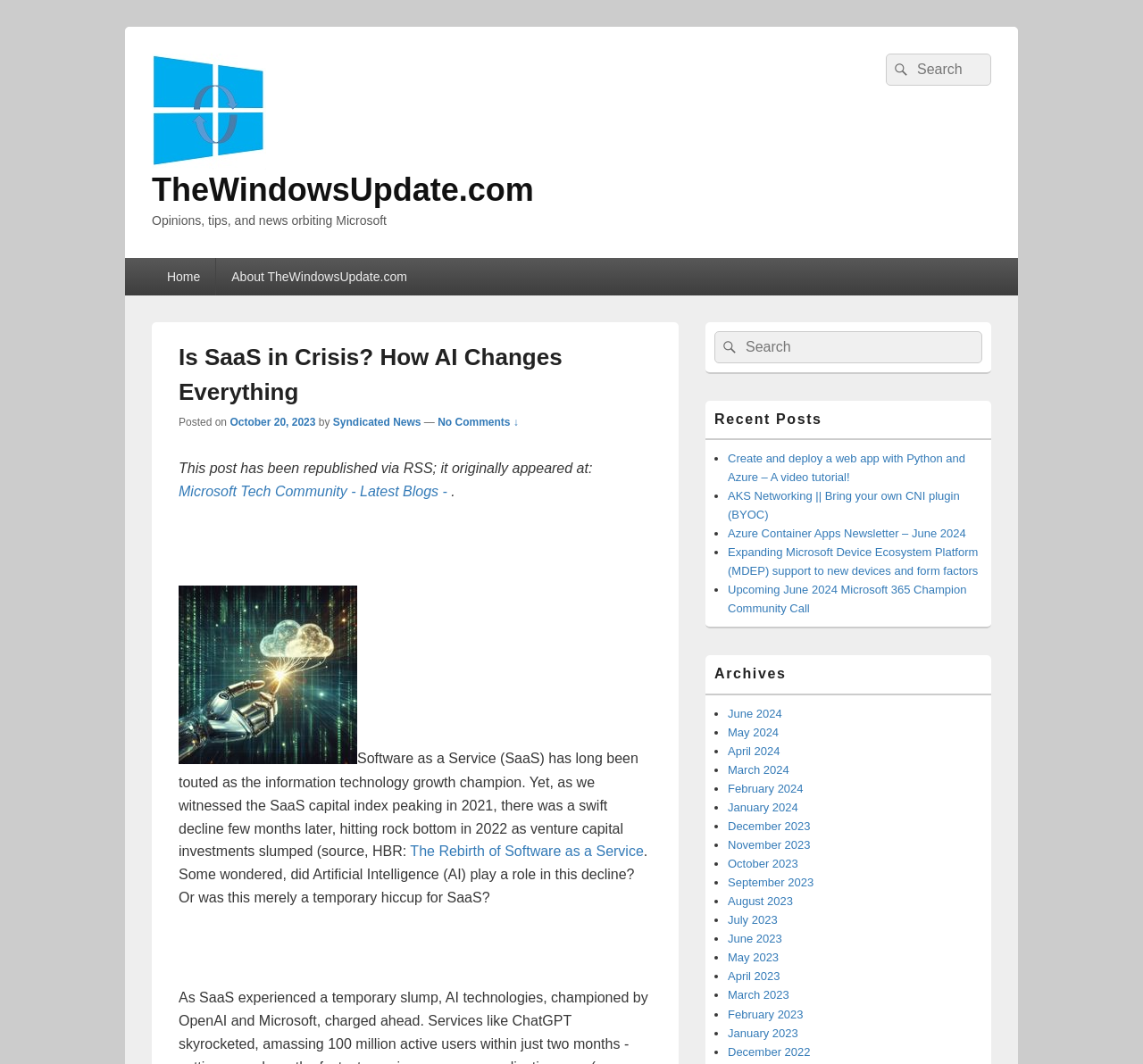Provide a short, one-word or phrase answer to the question below:
What type of content is listed in the 'Recent Posts' section?

Blog posts